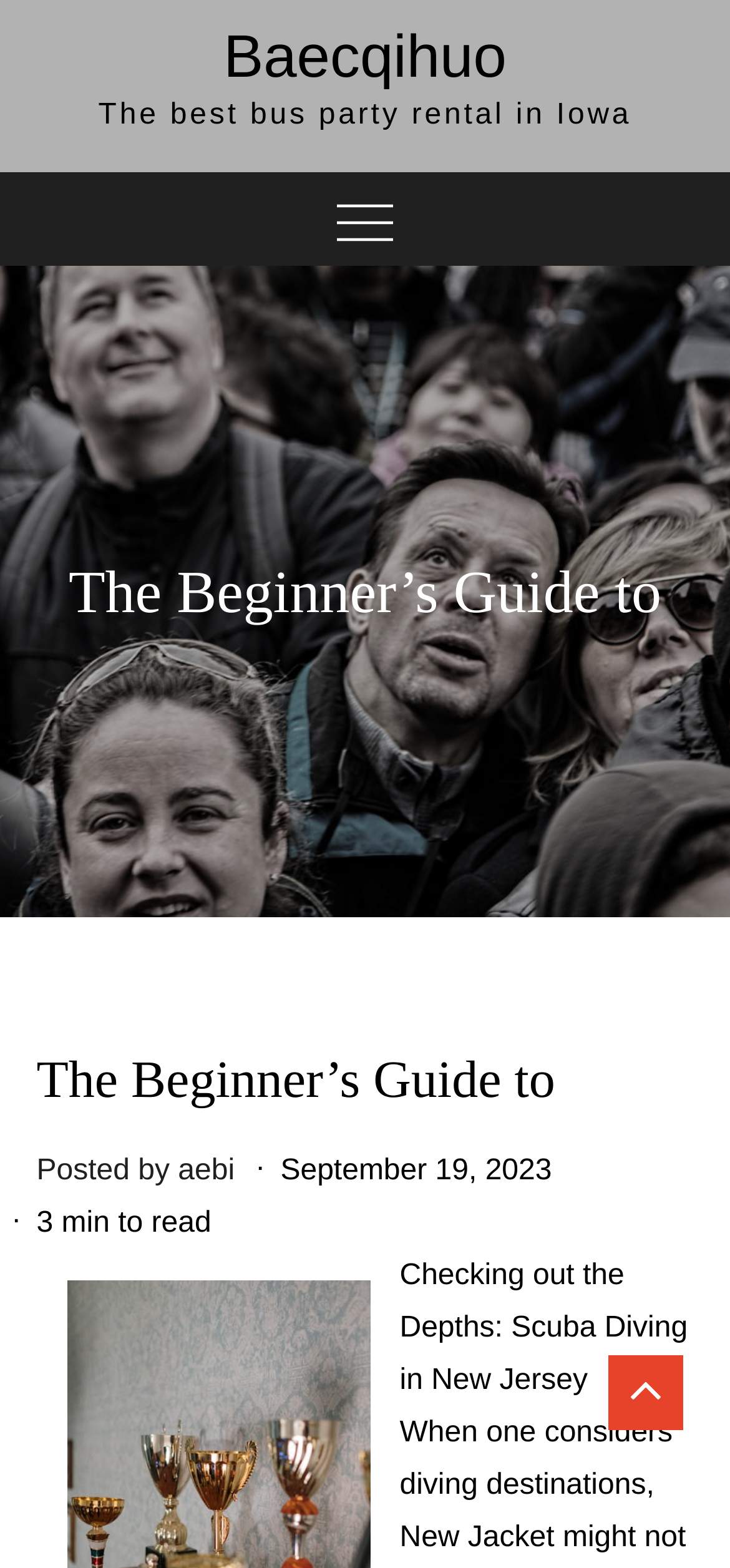Respond to the question with just a single word or phrase: 
Who posted the article?

aebi